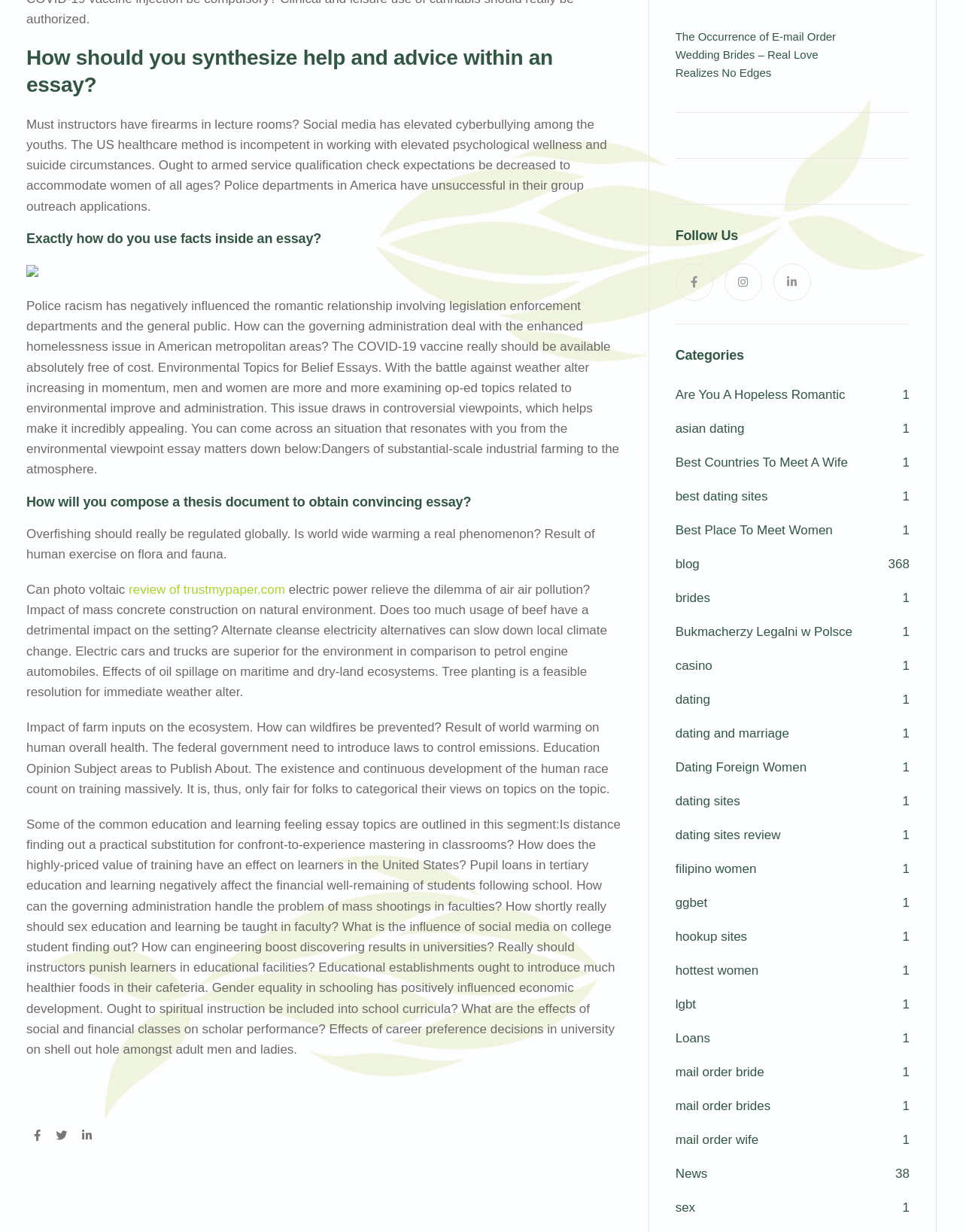What is the topic of the essay discussed in the second heading?
Based on the screenshot, give a detailed explanation to answer the question.

The second heading on the webpage is 'Exactly how do you use facts inside an essay?' which indicates that the topic of the essay is using facts.